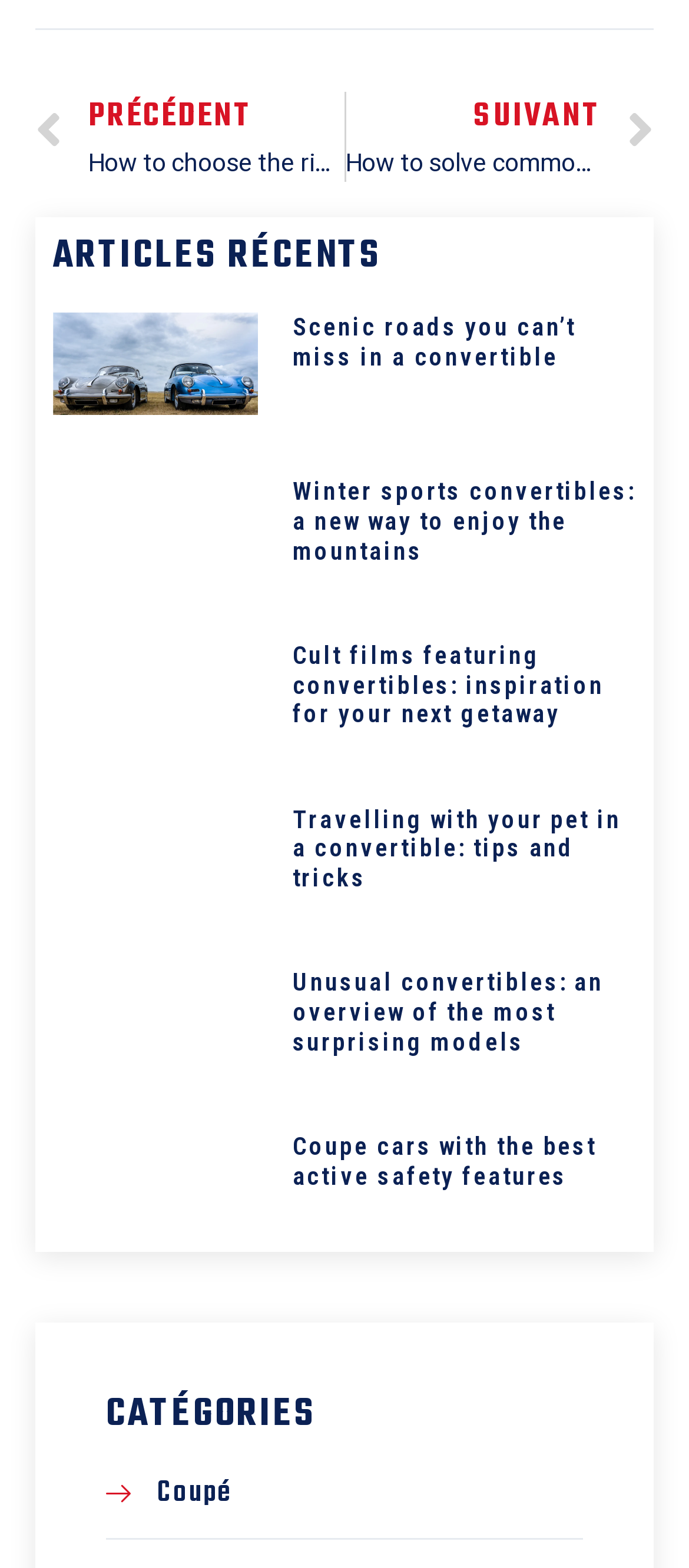Provide a brief response to the question below using a single word or phrase: 
What is the title of the recent articles section?

ARTICLES RÉCENTS